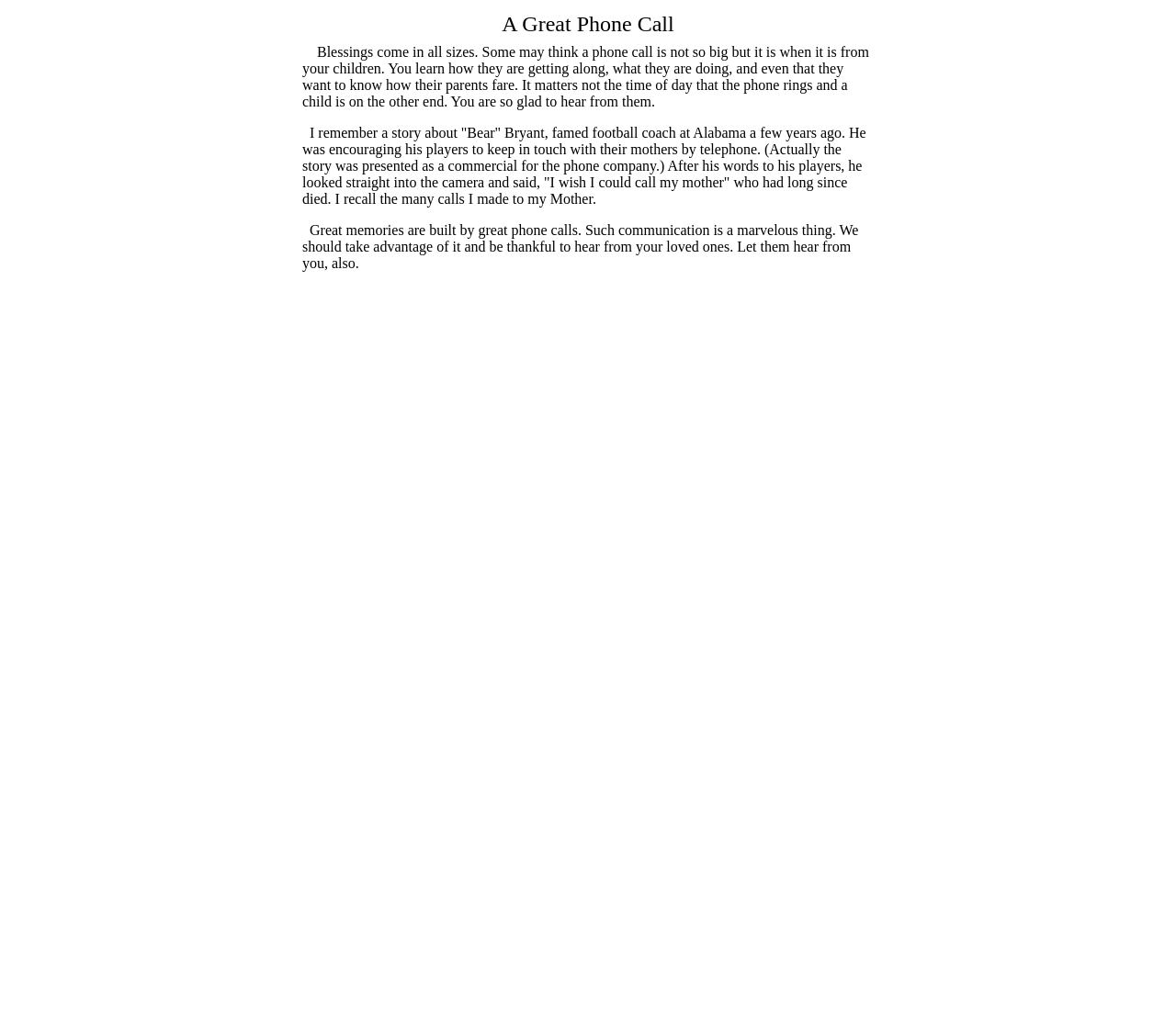Refer to the image and provide a thorough answer to this question:
What is the author reminiscing about?

The author is reminiscing about the many calls they made to their Mother, and how it built great memories.